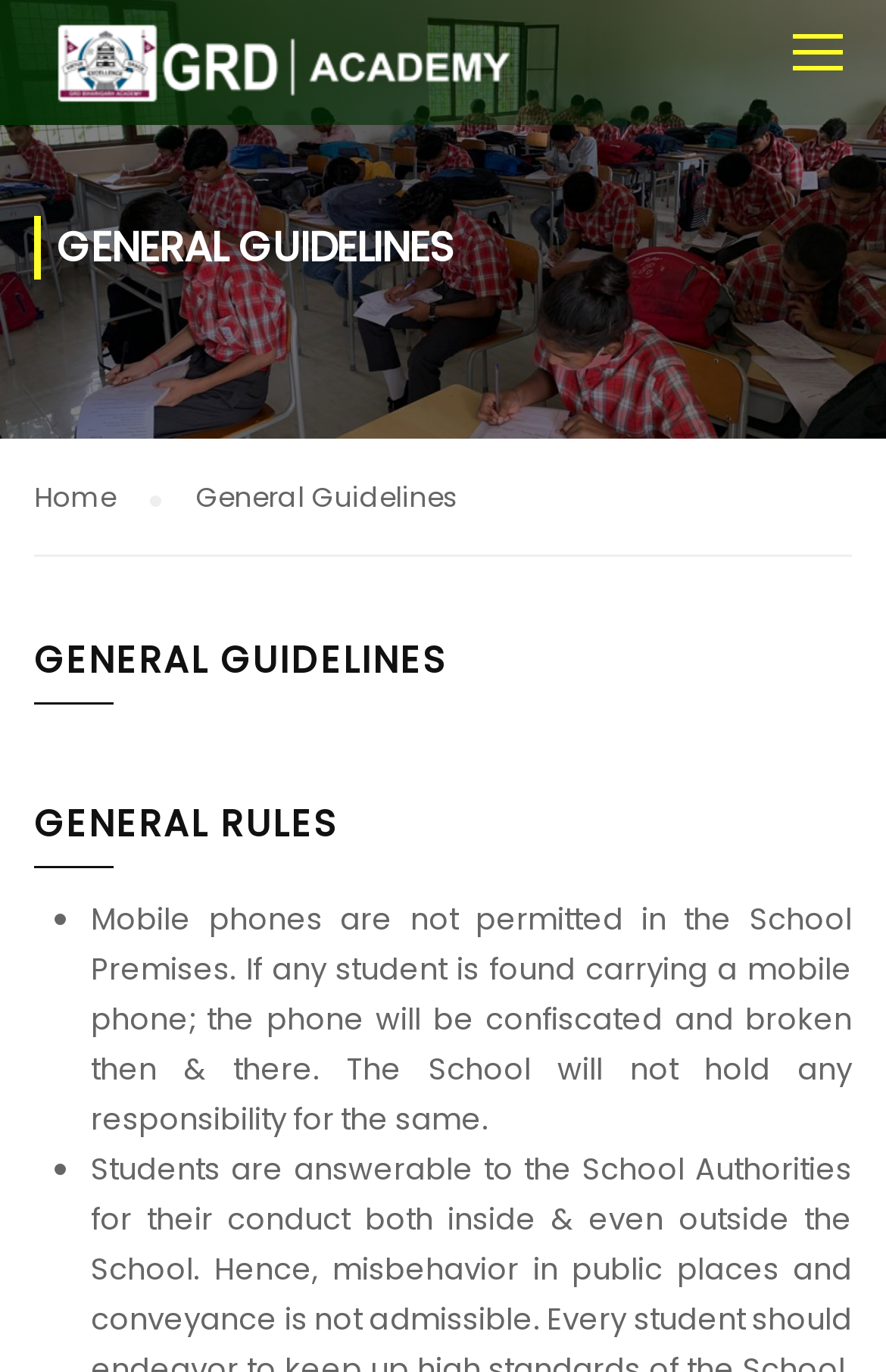Describe all significant elements and features of the webpage.

The webpage is about General Guidelines for GRD Academy Biharigarh. At the top, there is a logo of GRD Academy Biharigarh, which is an image, and a link with the same name. Below the logo, there is a heading that reads "GENERAL GUIDELINES" in a prominent font. 

To the right of the logo, there is a link to the "Home" page. Next to the "Home" link, there is a section titled "General Guidelines" which contains two subheadings: "GENERAL GUIDELINES" and "GENERAL RULES". 

Under the "GENERAL RULES" subheading, there is a list of rules. The first rule is marked with a bullet point and states that mobile phones are not permitted in the School Premises, and if found, the phone will be confiscated and broken. The rule is written in a paragraph of text. There is another bullet point below the first rule, but its corresponding text is not provided.